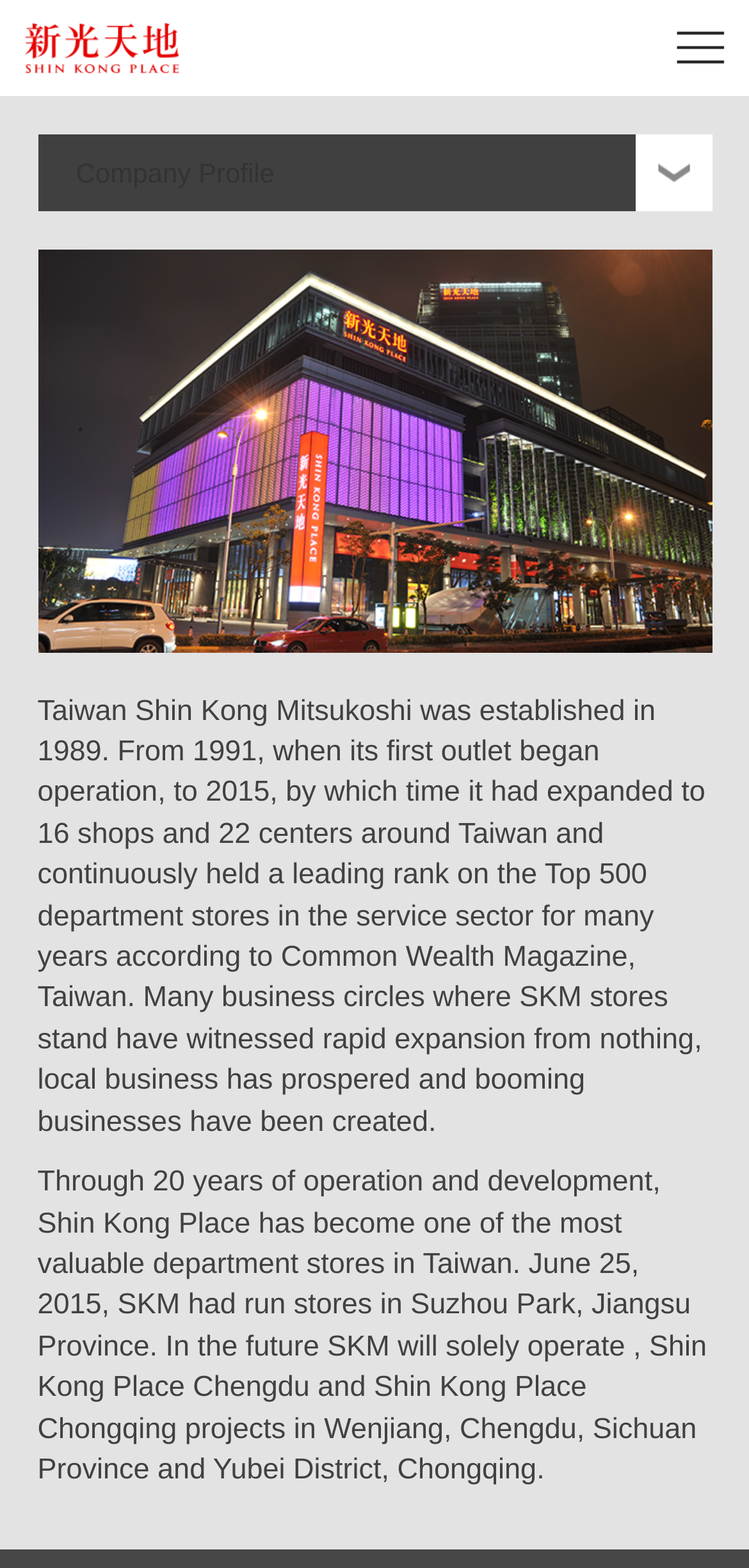Please identify the bounding box coordinates of the clickable element to fulfill the following instruction: "Read the interview with Friends of the Riverfront Litter League 2024, Greg Manley". The coordinates should be four float numbers between 0 and 1, i.e., [left, top, right, bottom].

None